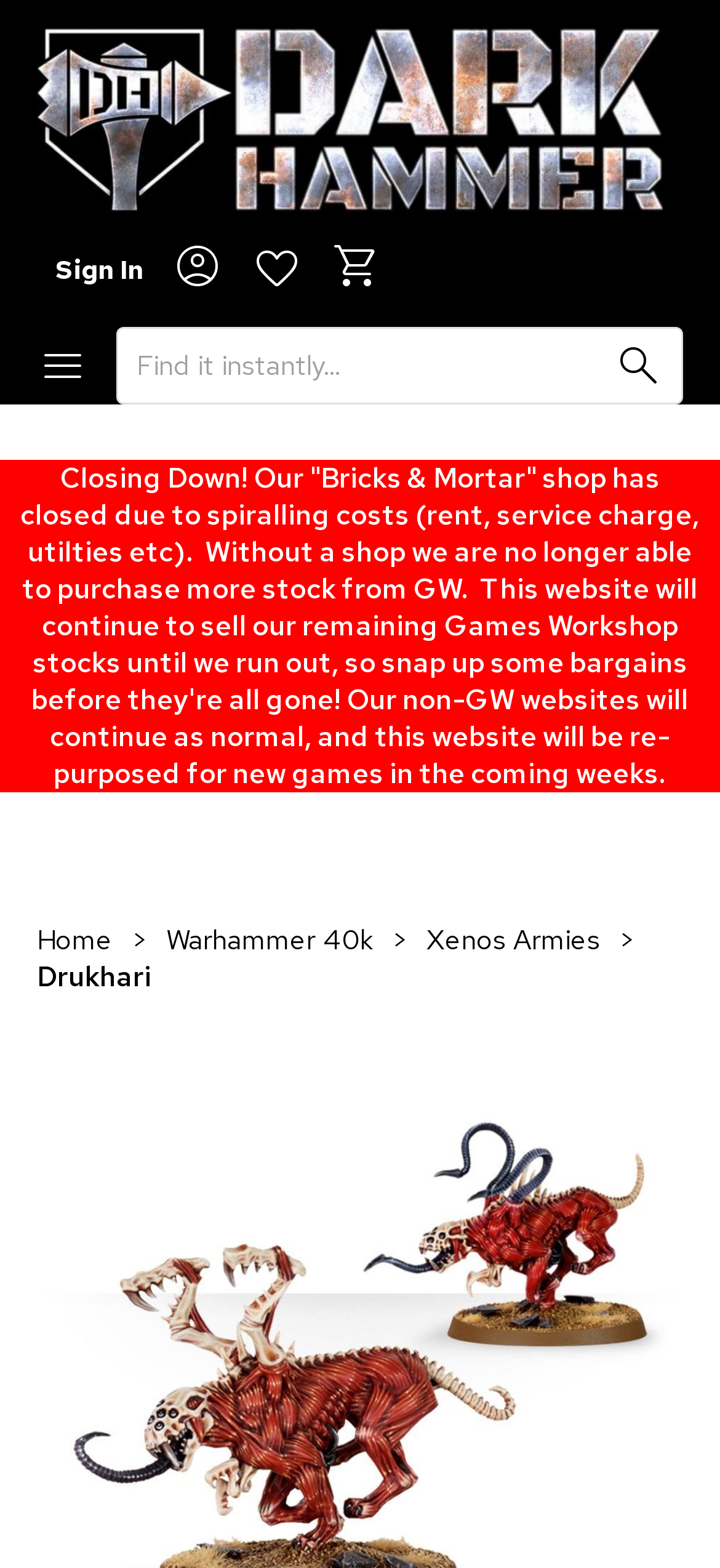Determine the coordinates of the bounding box for the clickable area needed to execute this instruction: "Search for something".

None